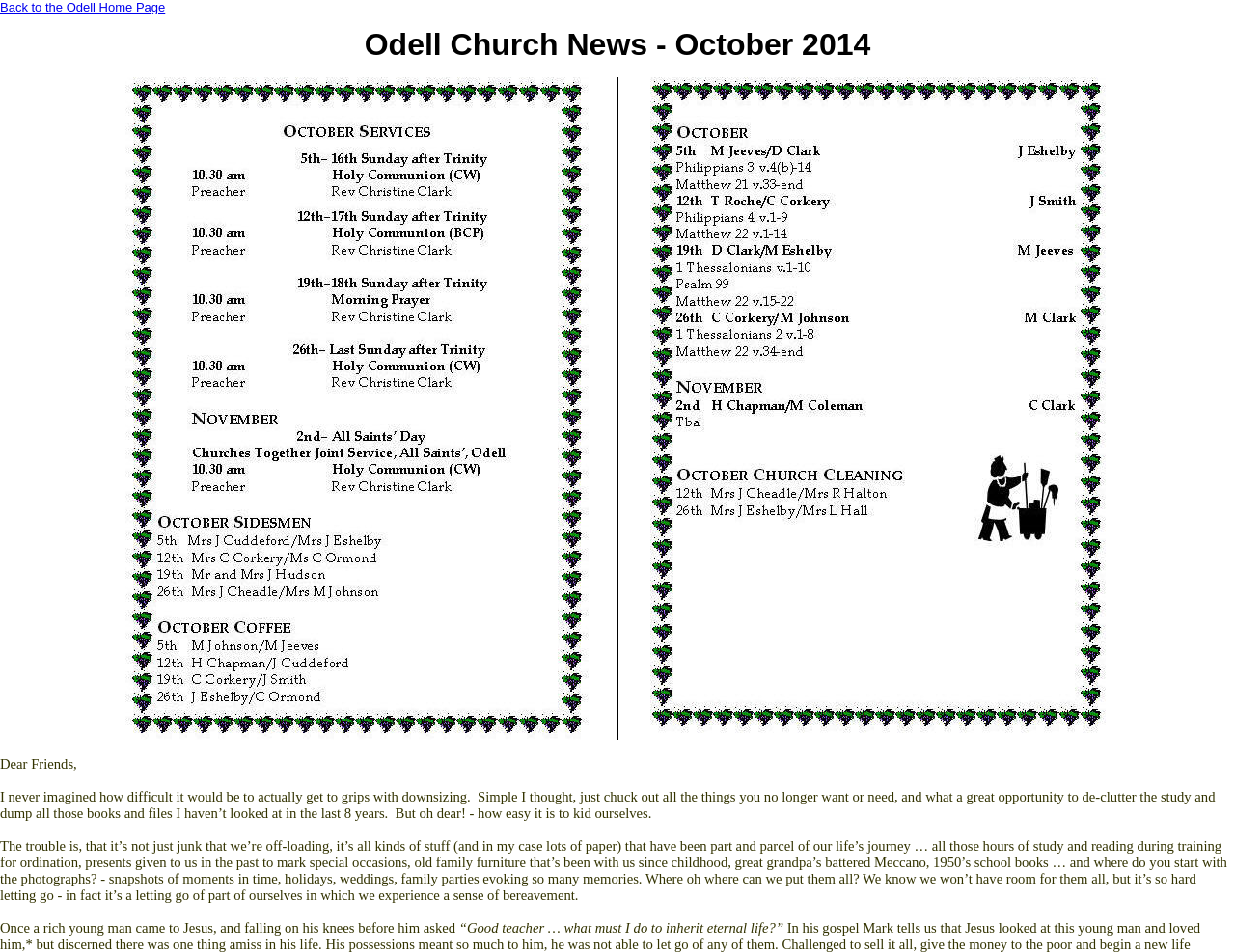With reference to the image, please provide a detailed answer to the following question: Who is the author of the article?

The author of the article is not explicitly mentioned in the webpage. There is no element that contains the author's name or any information that could be used to identify the author.